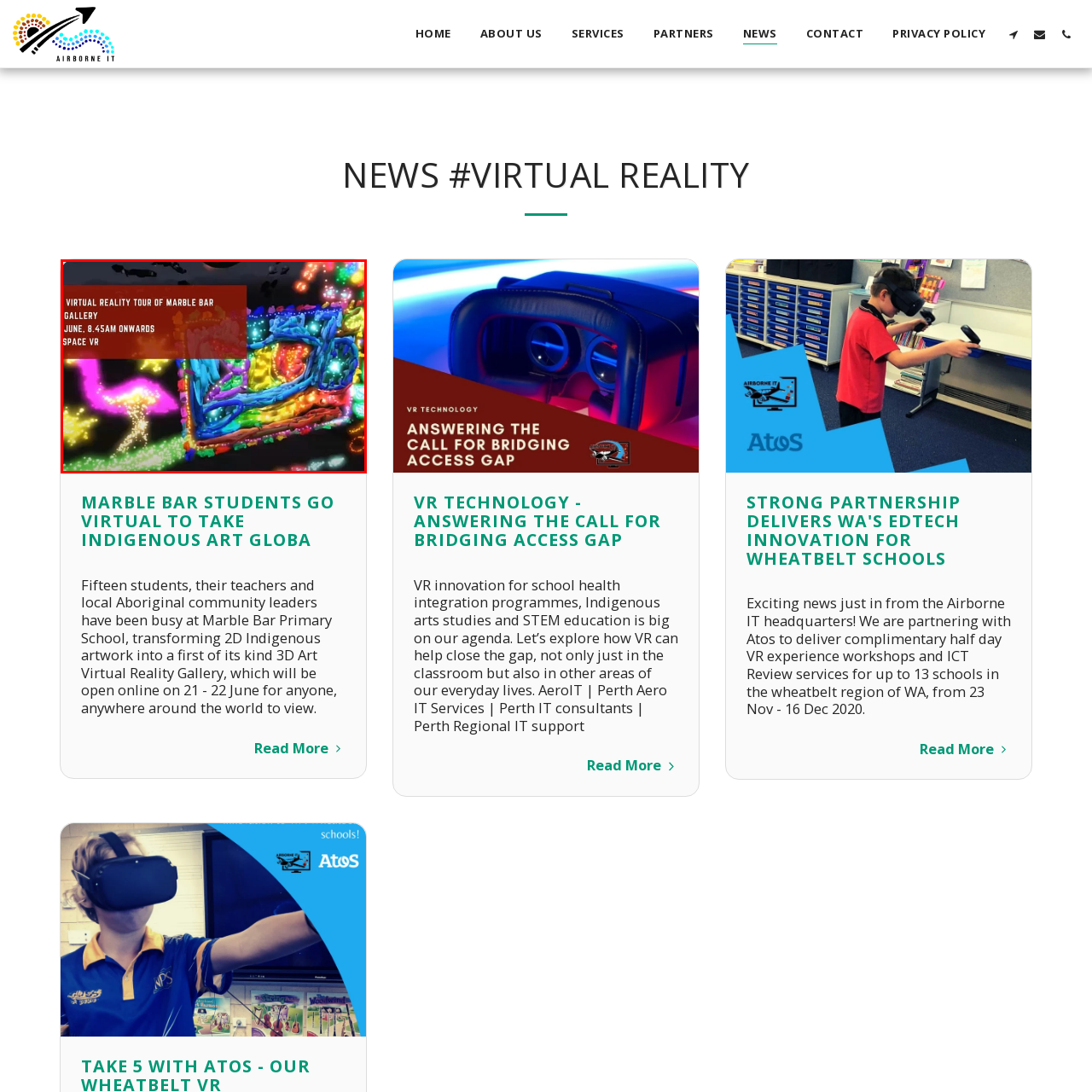Check the section outlined in red, What type of artwork is showcased in the event? Please reply with a single word or phrase.

Indigenous artwork